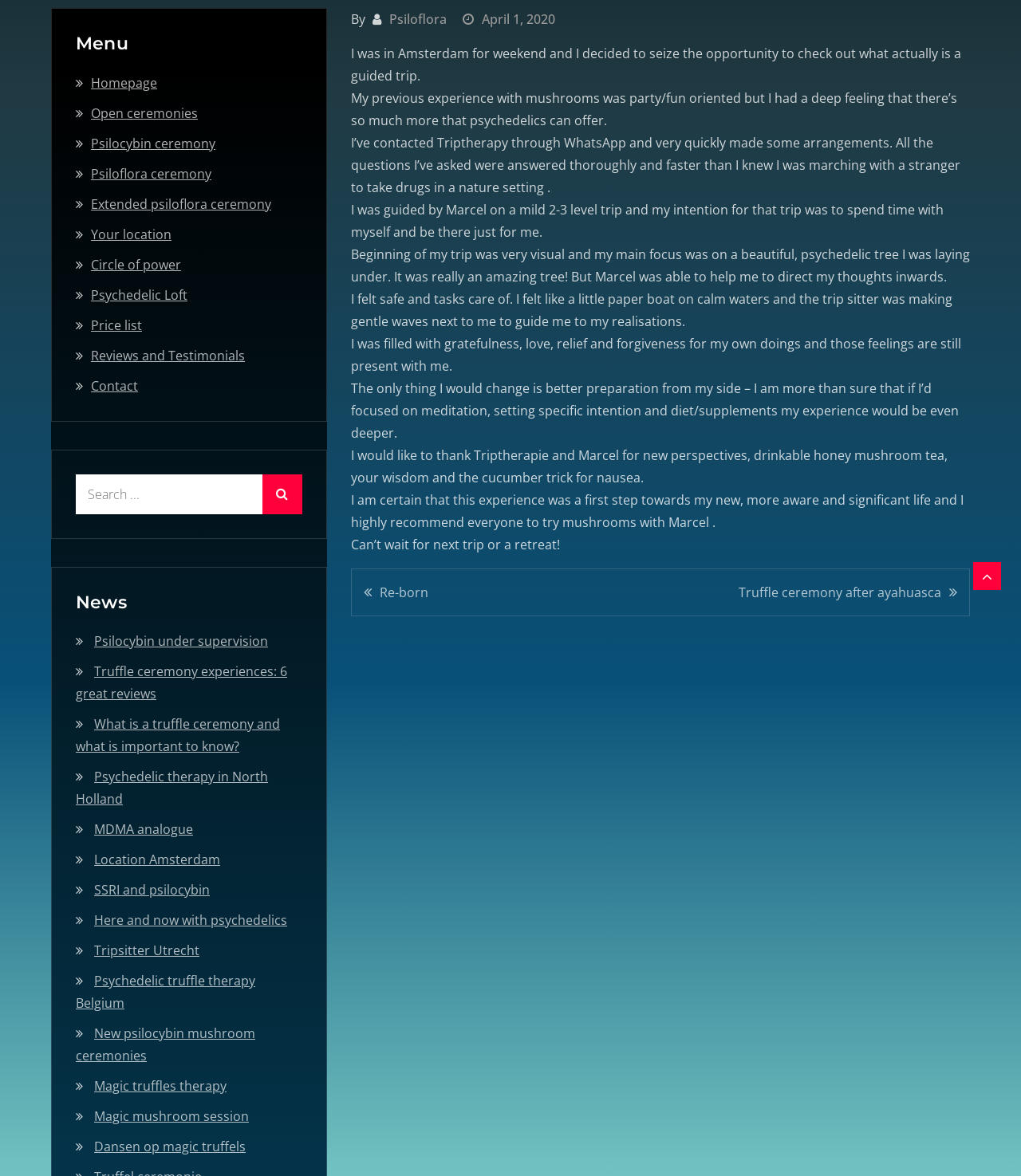Identify the bounding box coordinates for the UI element described as follows: "Homepage". Ensure the coordinates are four float numbers between 0 and 1, formatted as [left, top, right, bottom].

[0.089, 0.063, 0.154, 0.078]